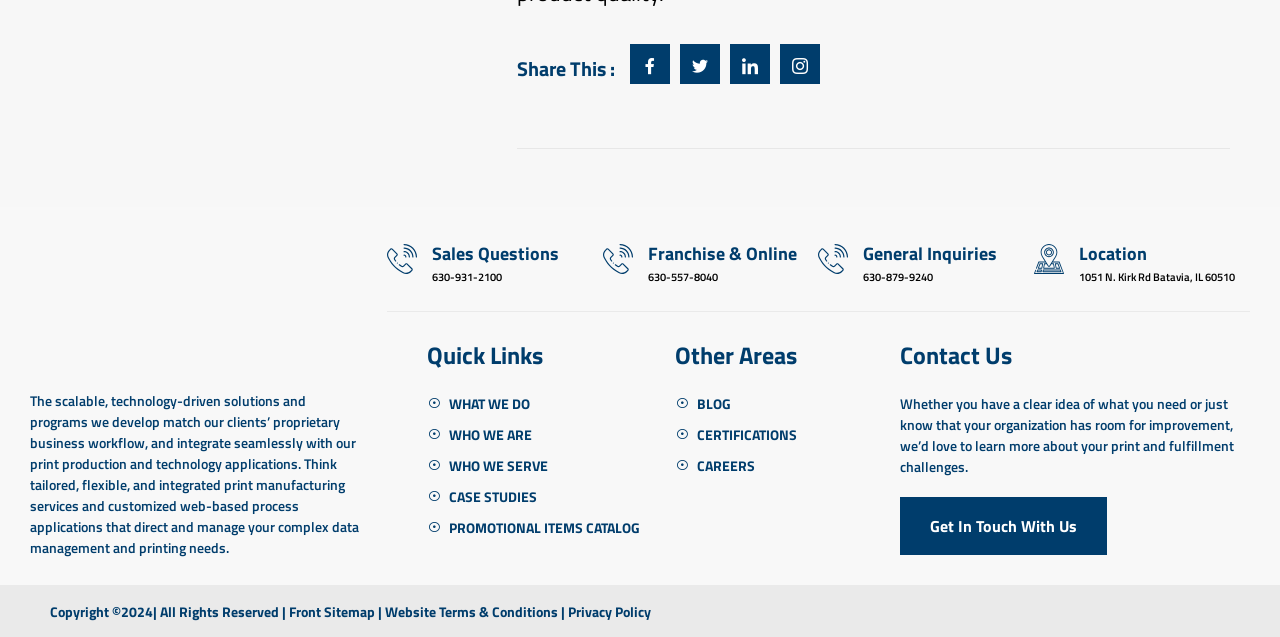Please provide a detailed answer to the question below based on the screenshot: 
What is the copyright year?

I found the copyright year by looking at the static text element at the bottom of the page that contains the copyright information.